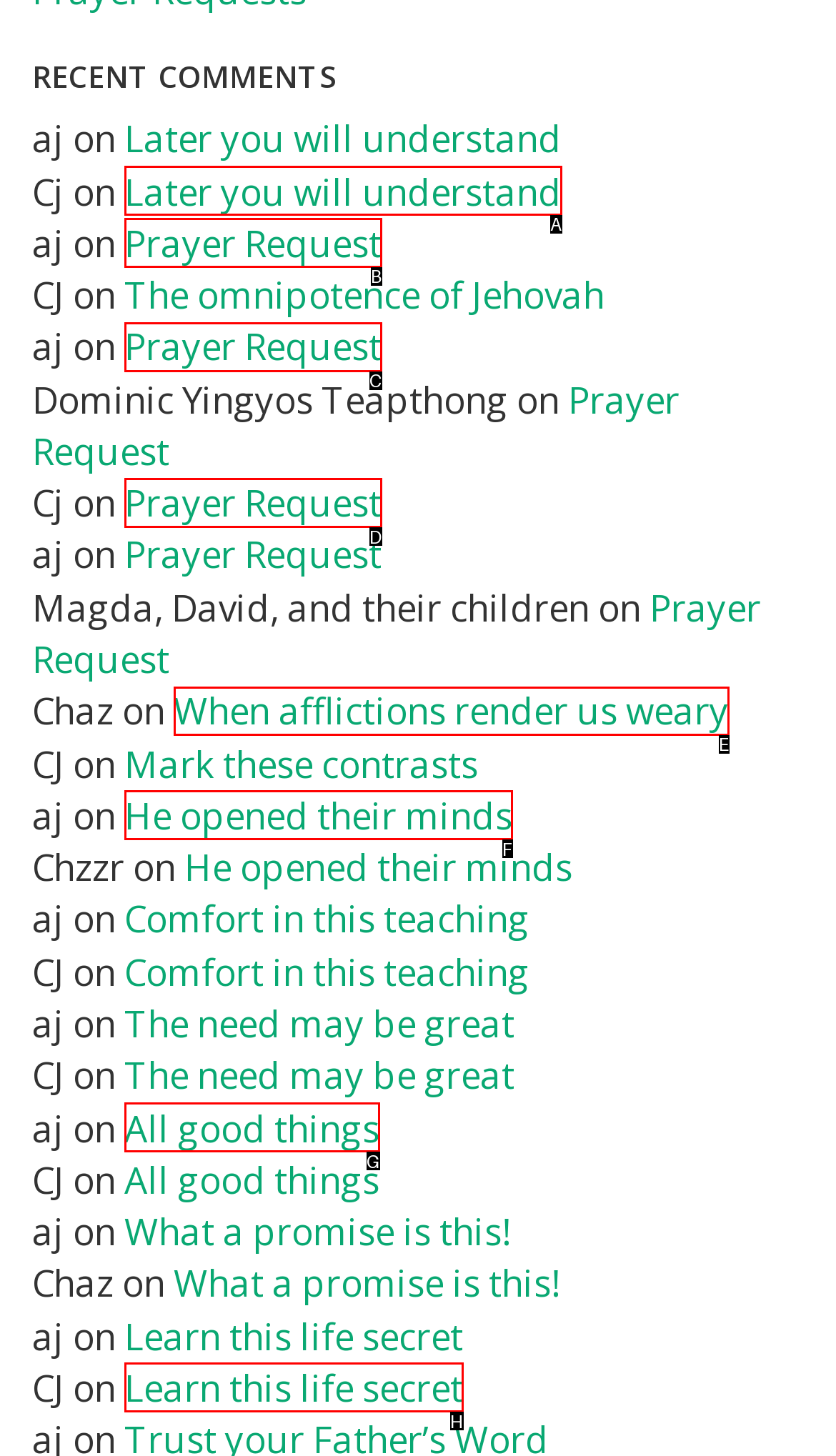Determine the letter of the element you should click to carry out the task: Click on 'When afflictions render us weary'
Answer with the letter from the given choices.

E